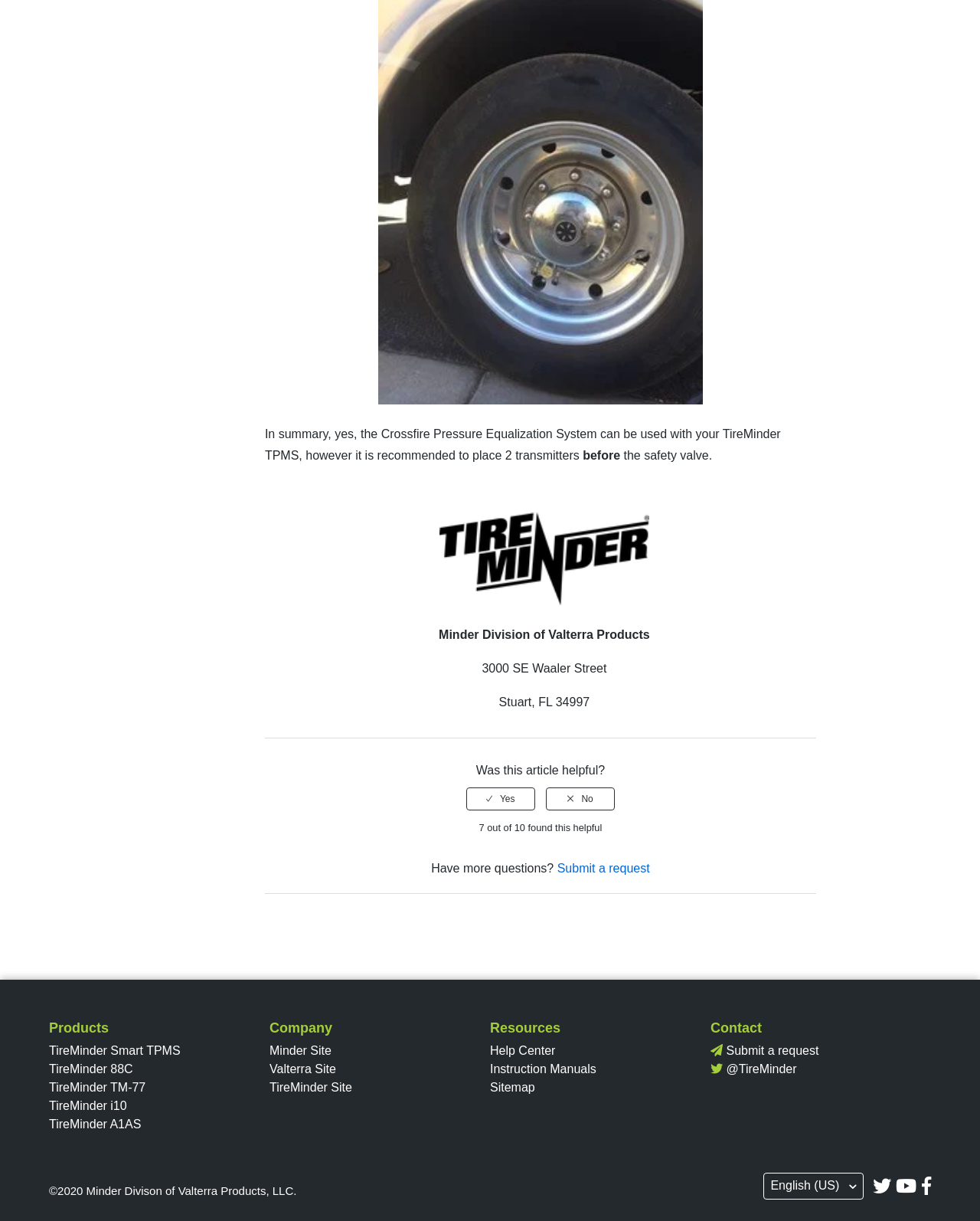What is the address mentioned on the webpage?
Provide a concise answer using a single word or phrase based on the image.

3000 SE Waaler Street, Stuart, FL 34997